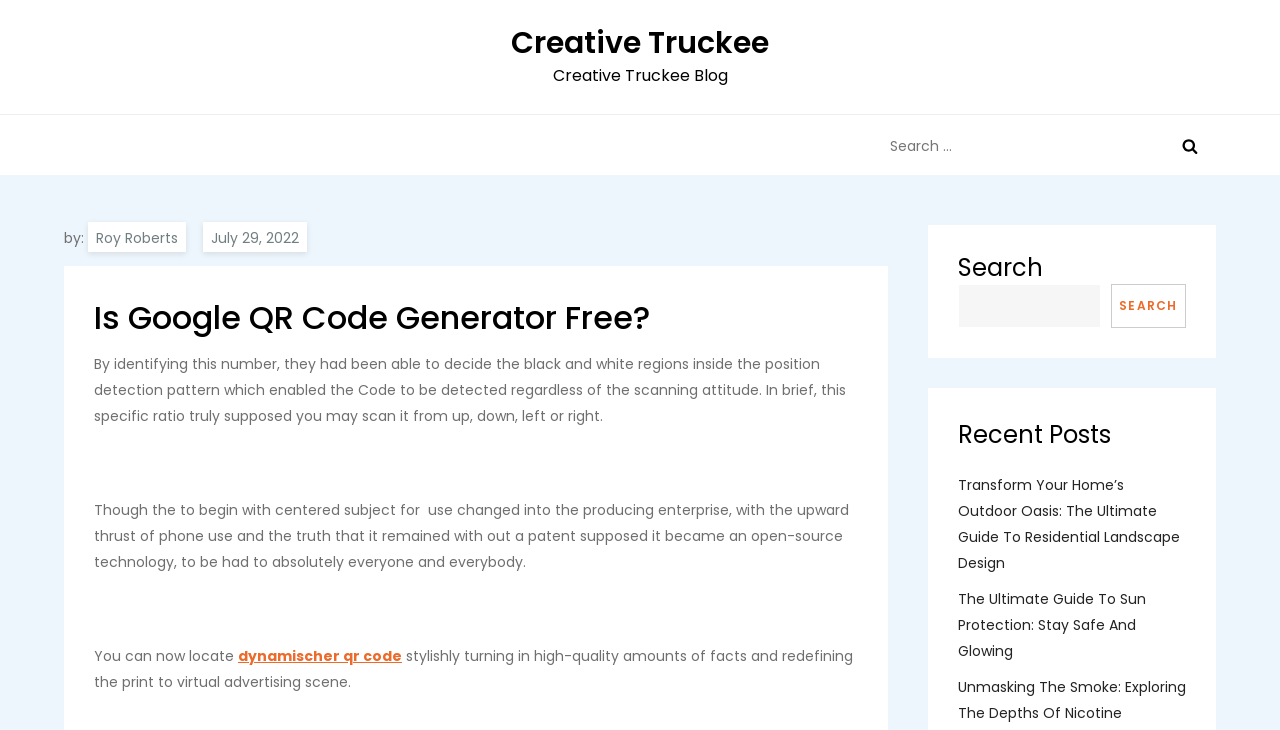Please identify the bounding box coordinates of where to click in order to follow the instruction: "Read the article by Roy Roberts".

[0.069, 0.304, 0.145, 0.345]